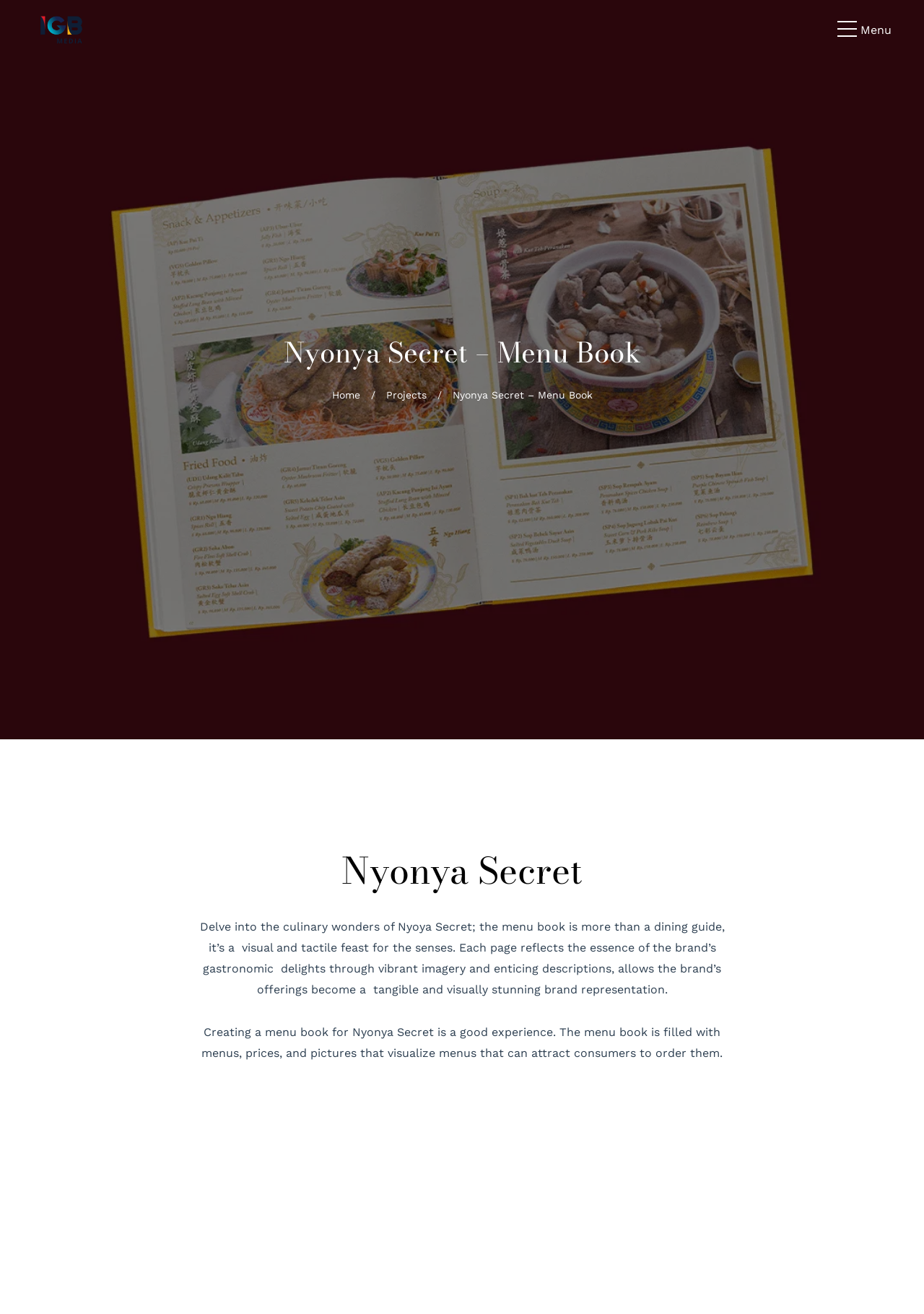Please locate and generate the primary heading on this webpage.

Nyonya Secret – Menu Book